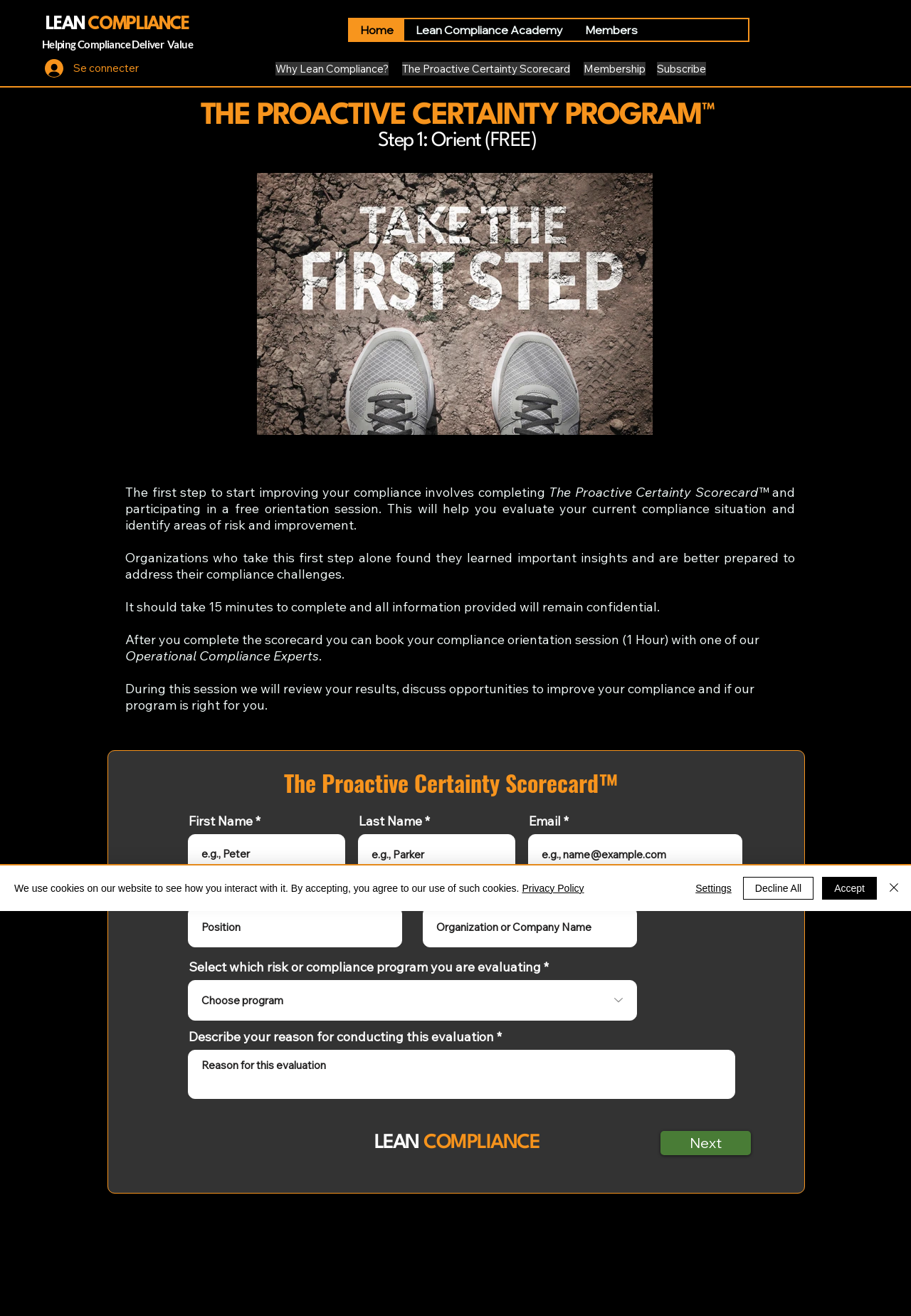Kindly determine the bounding box coordinates for the clickable area to achieve the given instruction: "Click HOME".

None